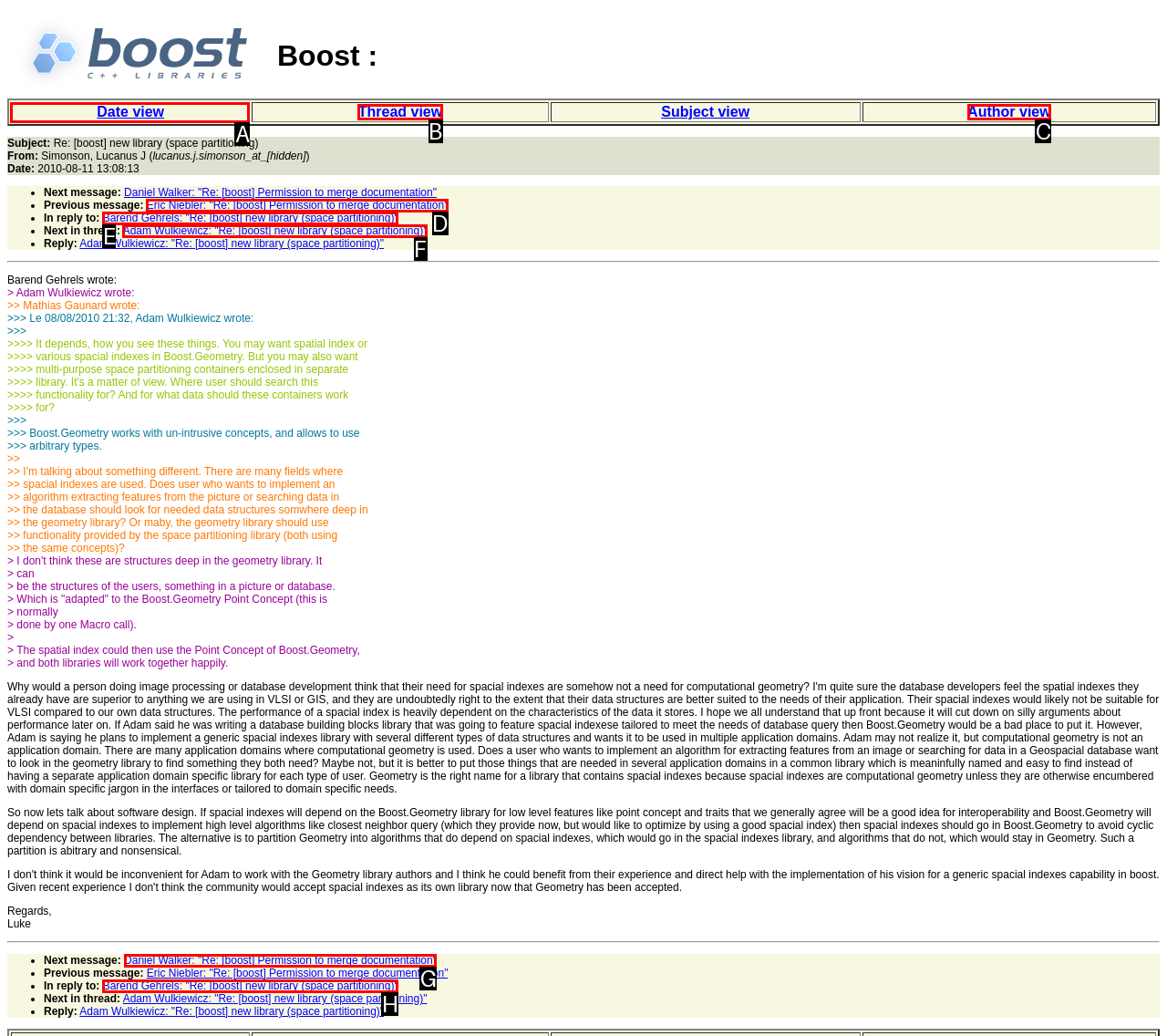To achieve the task: Click on the 'Date view' link, indicate the letter of the correct choice from the provided options.

A